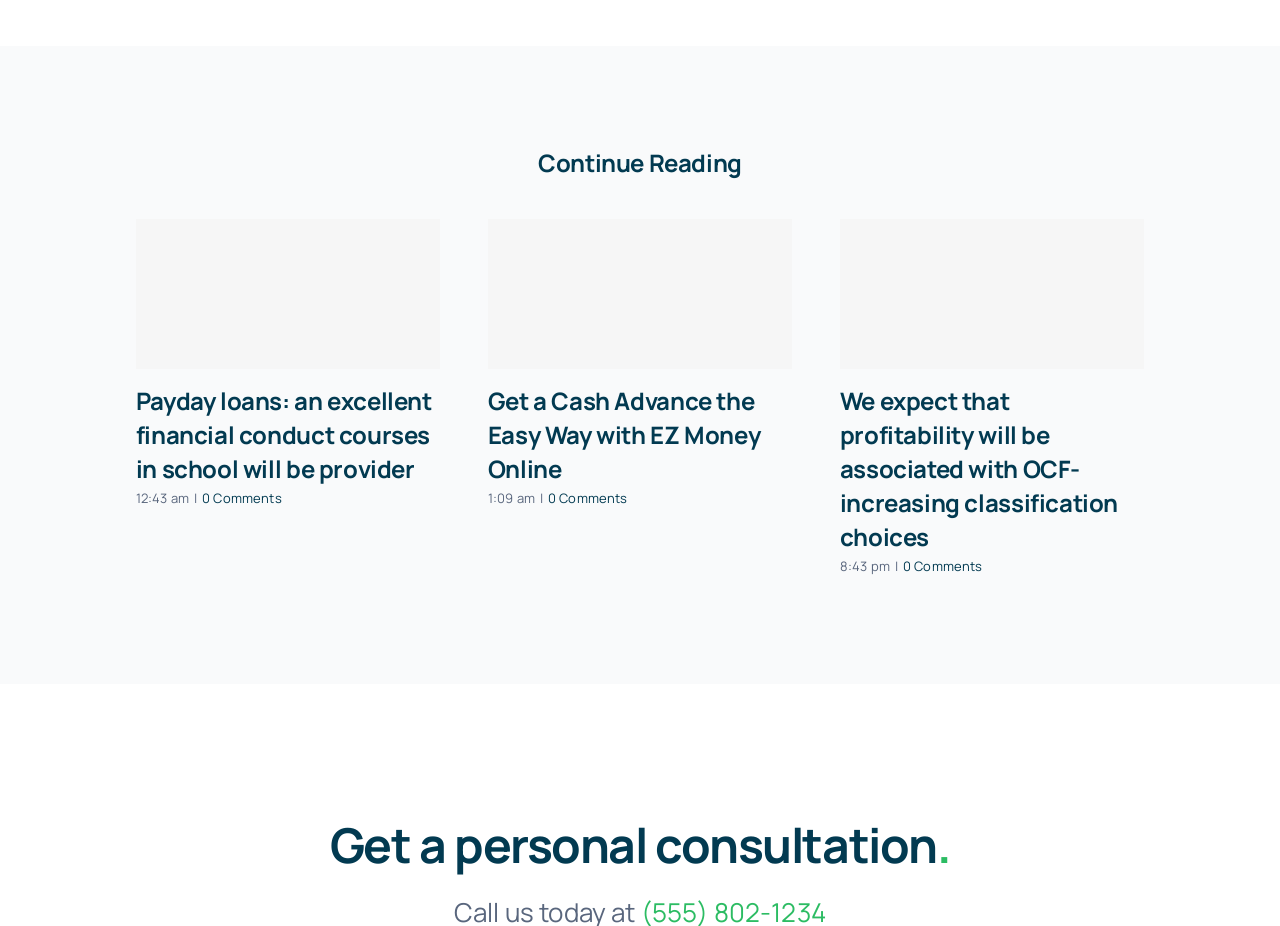Based on the image, give a detailed response to the question: How many articles are on the webpage?

There are 3 articles on the webpage, which are indicated by the headings 'Payday loans: an excellent financial conduct courses in school will be provider', 'Get a Cash Advance the Easy Way with EZ Money Online', and 'We expect that profitability will be associated with OCF-increasing classification choices'.